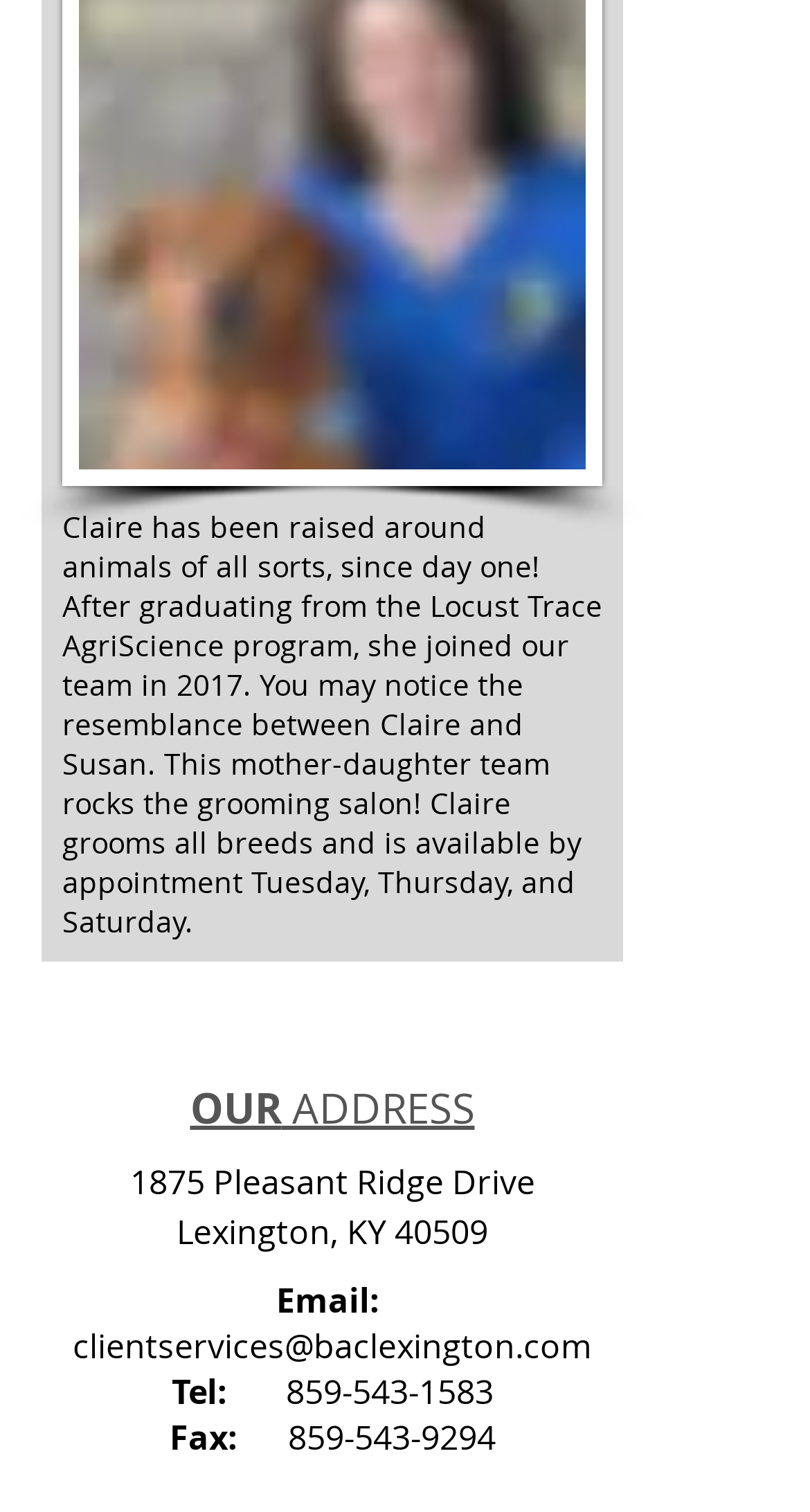What is the phone number?
Based on the image, answer the question with a single word or brief phrase.

859-543-1583